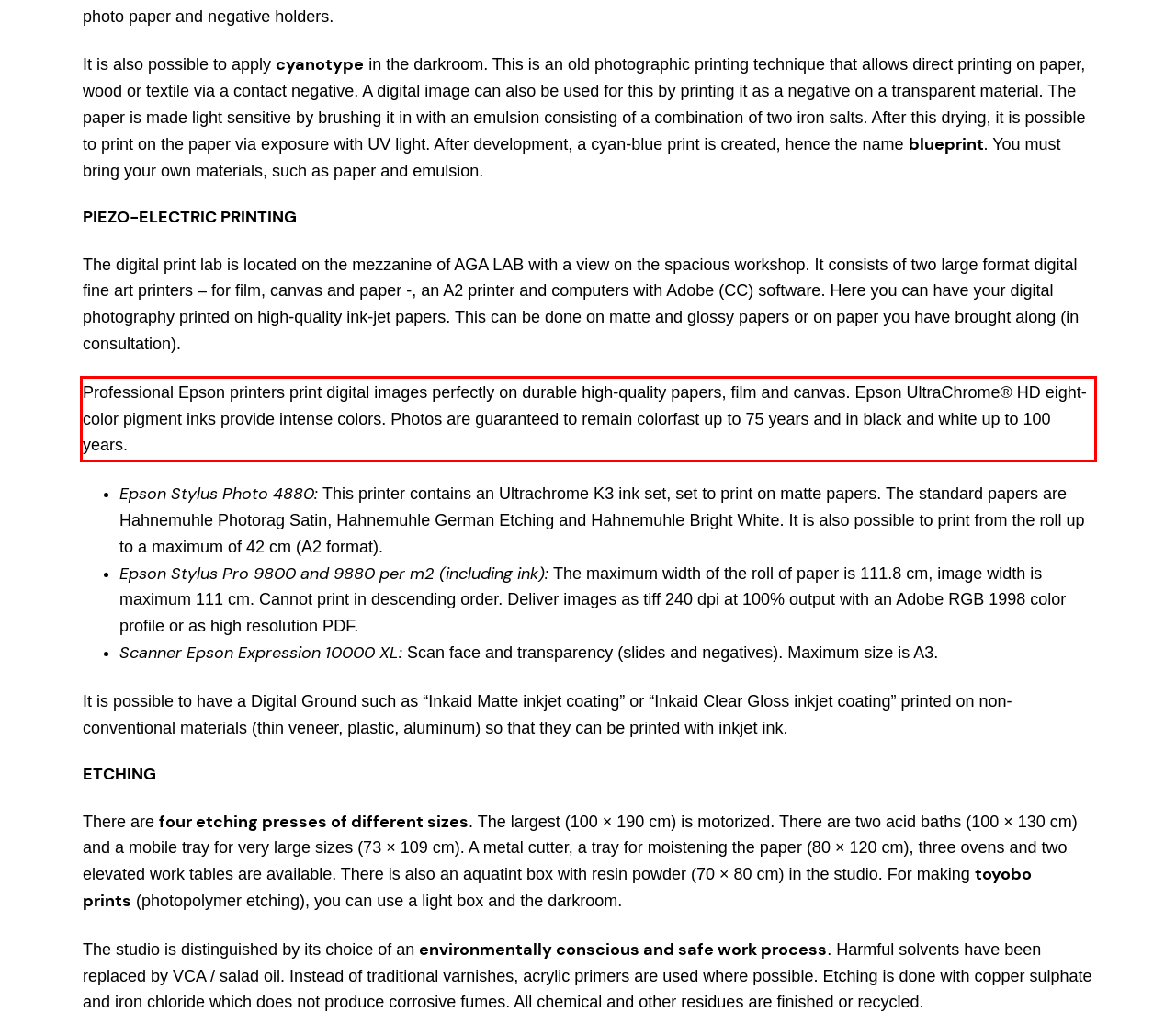The screenshot you have been given contains a UI element surrounded by a red rectangle. Use OCR to read and extract the text inside this red rectangle.

Professional Epson printers print digital images perfectly on durable high-quality papers, film and canvas. Epson UltraChrome® HD eight-color pigment inks provide intense colors. Photos are guaranteed to remain colorfast up to 75 years and in black and white up to 100 years.